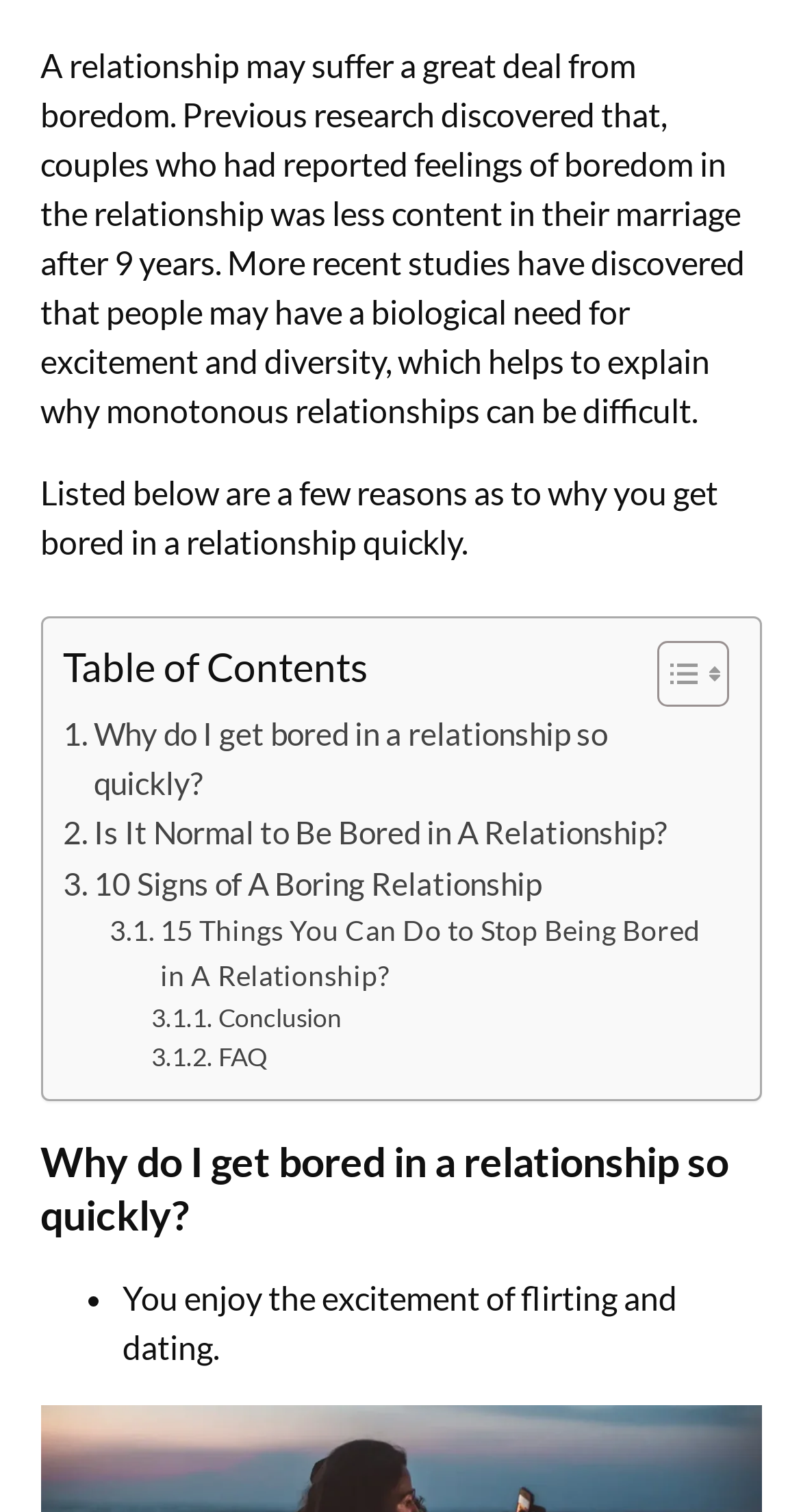What is the topic of the article?
Could you answer the question with a detailed and thorough explanation?

The article discusses the reasons why people get bored in a relationship quickly, and it provides signs and solutions to overcome boredom in a relationship.